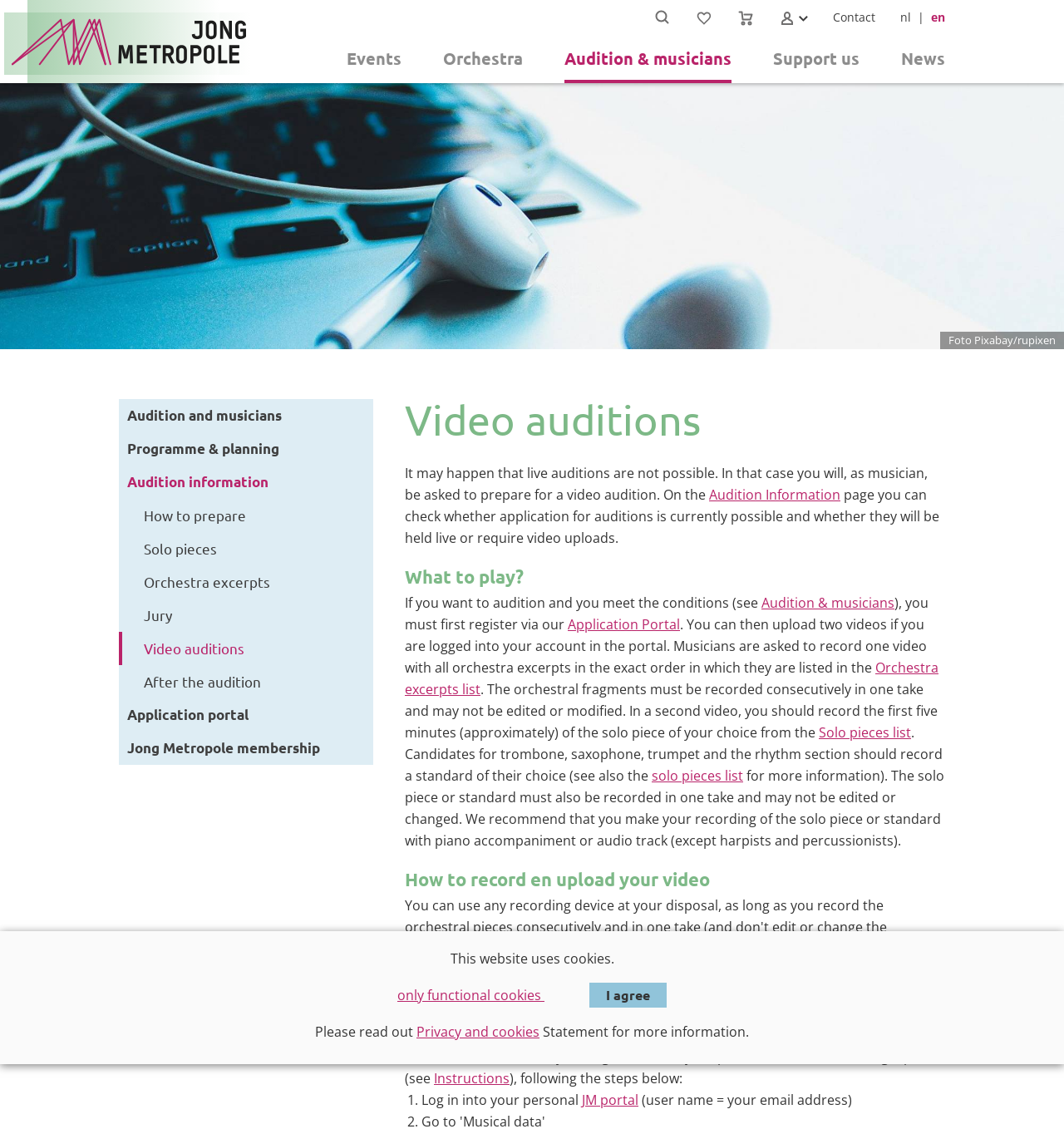Locate the bounding box coordinates of the area where you should click to accomplish the instruction: "View the 'Orchestra excerpts list'".

[0.38, 0.583, 0.882, 0.618]